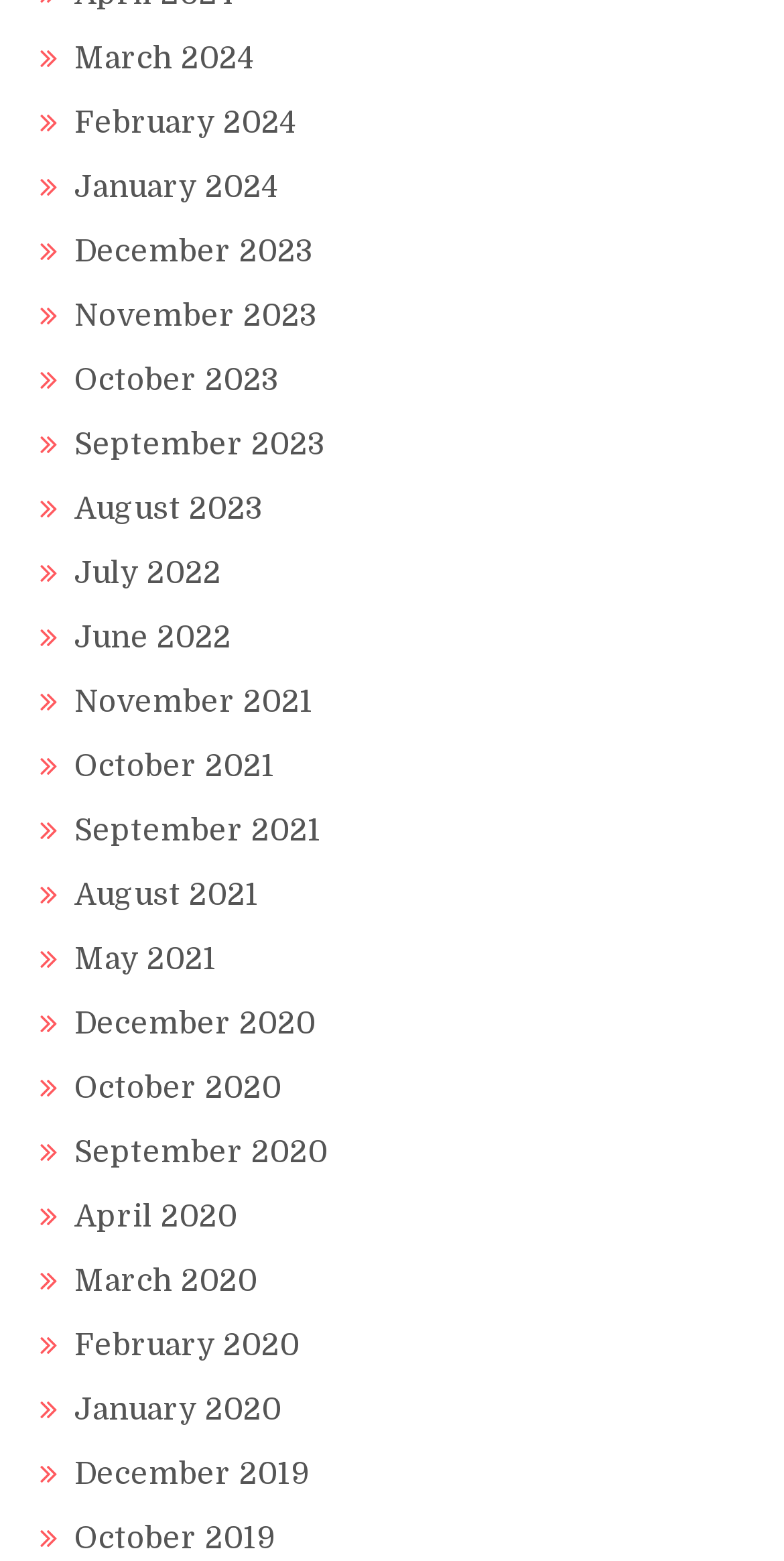Identify the bounding box coordinates of the area that should be clicked in order to complete the given instruction: "View March 2024". The bounding box coordinates should be four float numbers between 0 and 1, i.e., [left, top, right, bottom].

[0.095, 0.026, 0.326, 0.049]